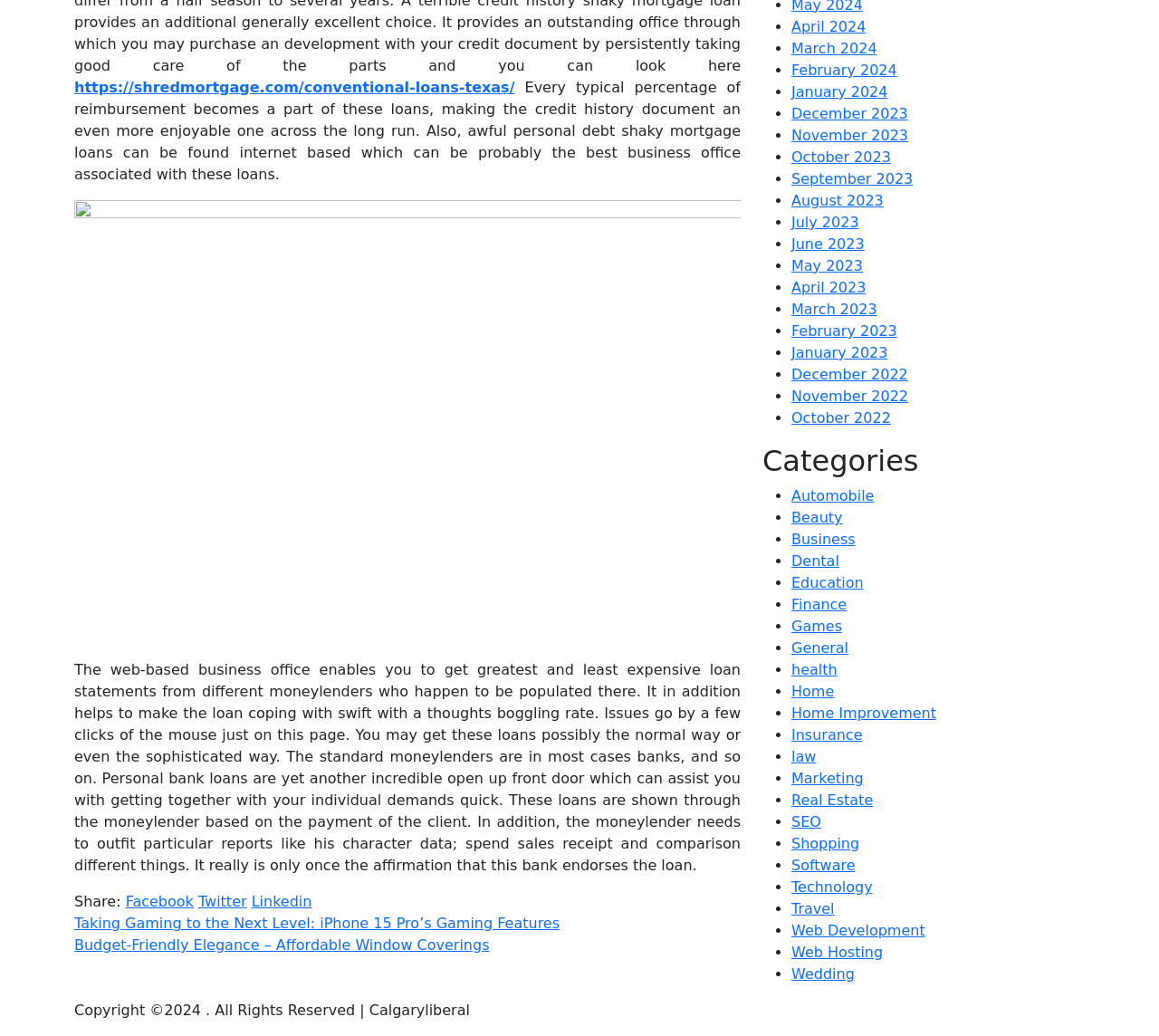From the given element description: "Business", find the bounding box for the UI element. Provide the coordinates as four float numbers between 0 and 1, in the order [left, top, right, bottom].

[0.683, 0.513, 0.738, 0.529]